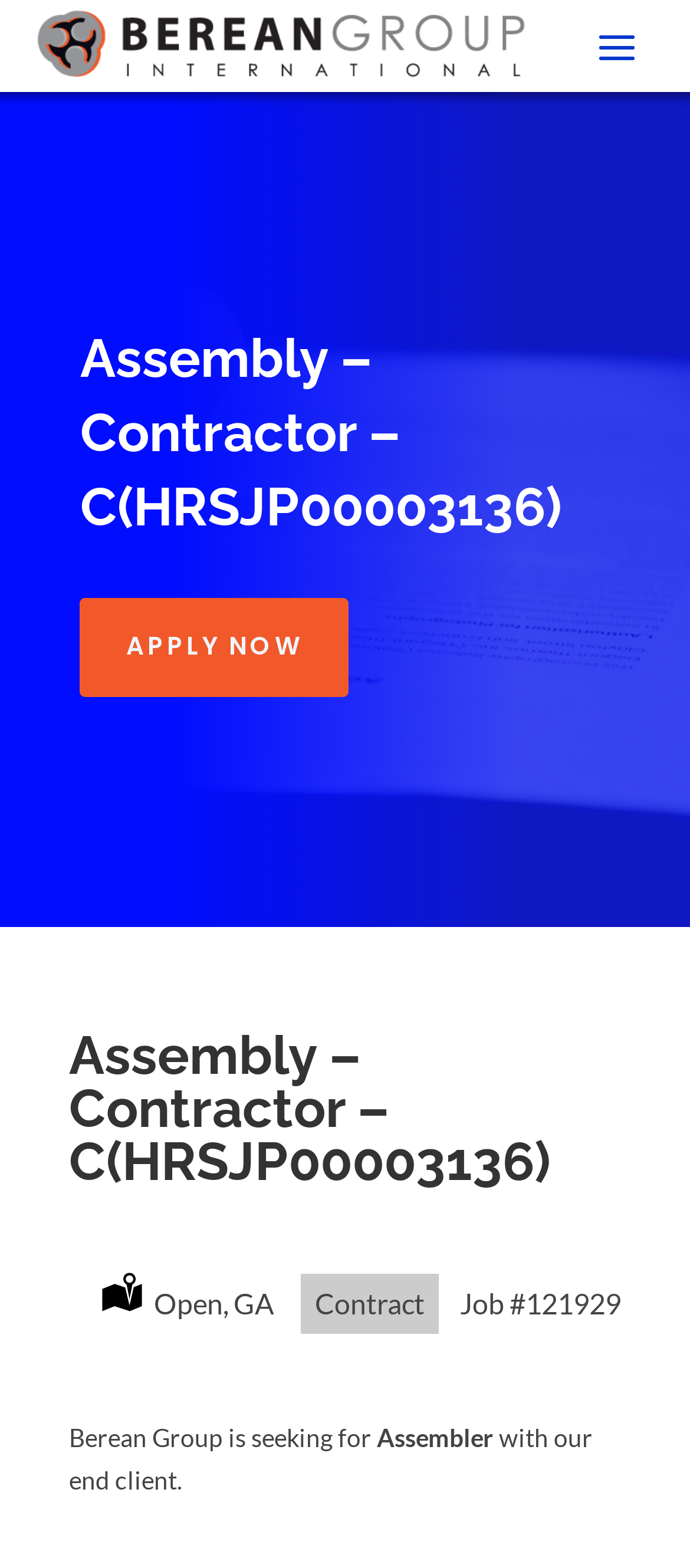Produce an elaborate caption capturing the essence of the webpage.

The webpage appears to be a job posting page. At the top left, there is a logo of Berean Group International, accompanied by a link with the same name. Below the logo, there is a heading that displays the job title "Assembly – Contractor – C(HRSJP00003136)". 

To the right of the job title, there is a prominent "APPLY NOW" link. Below the job title, there is a section that provides job details. This section is divided into several parts, including "Location:", "Type:", "Job", and a job reference number "#121929". The location is listed as "Open, GA", the type is "Contract", and the job is an "Assembler" position.

Further down the page, there is a brief job description that reads "Berean Group is seeking for an Assembler with our end client." The text is divided into three parts, with a small gap in between. The page has a clean layout, with clear headings and concise text, making it easy to navigate and understand the job posting.